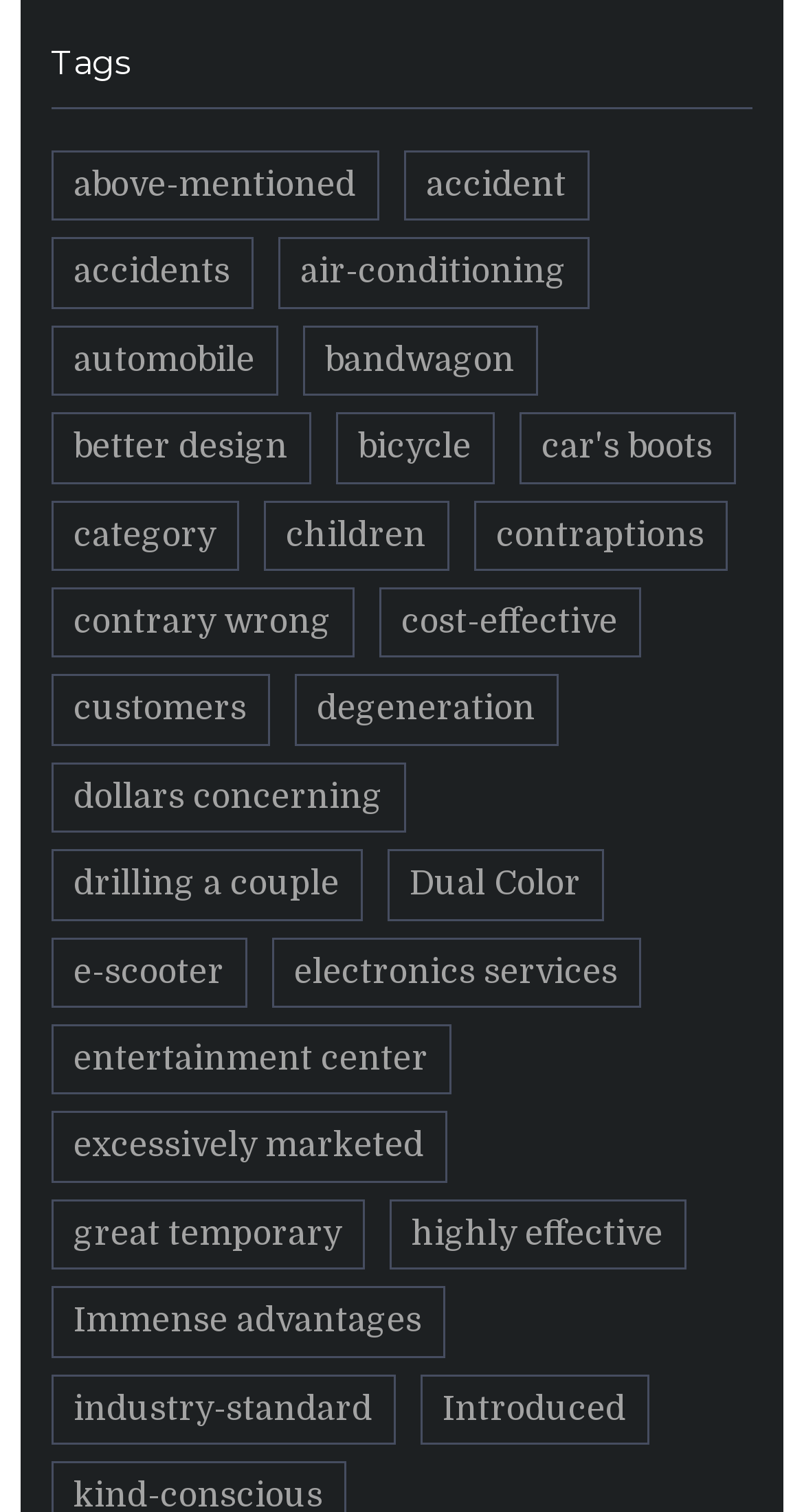Provide the bounding box coordinates of the HTML element described as: "Introduced". The bounding box coordinates should be four float numbers between 0 and 1, i.e., [left, top, right, bottom].

[0.522, 0.908, 0.807, 0.955]